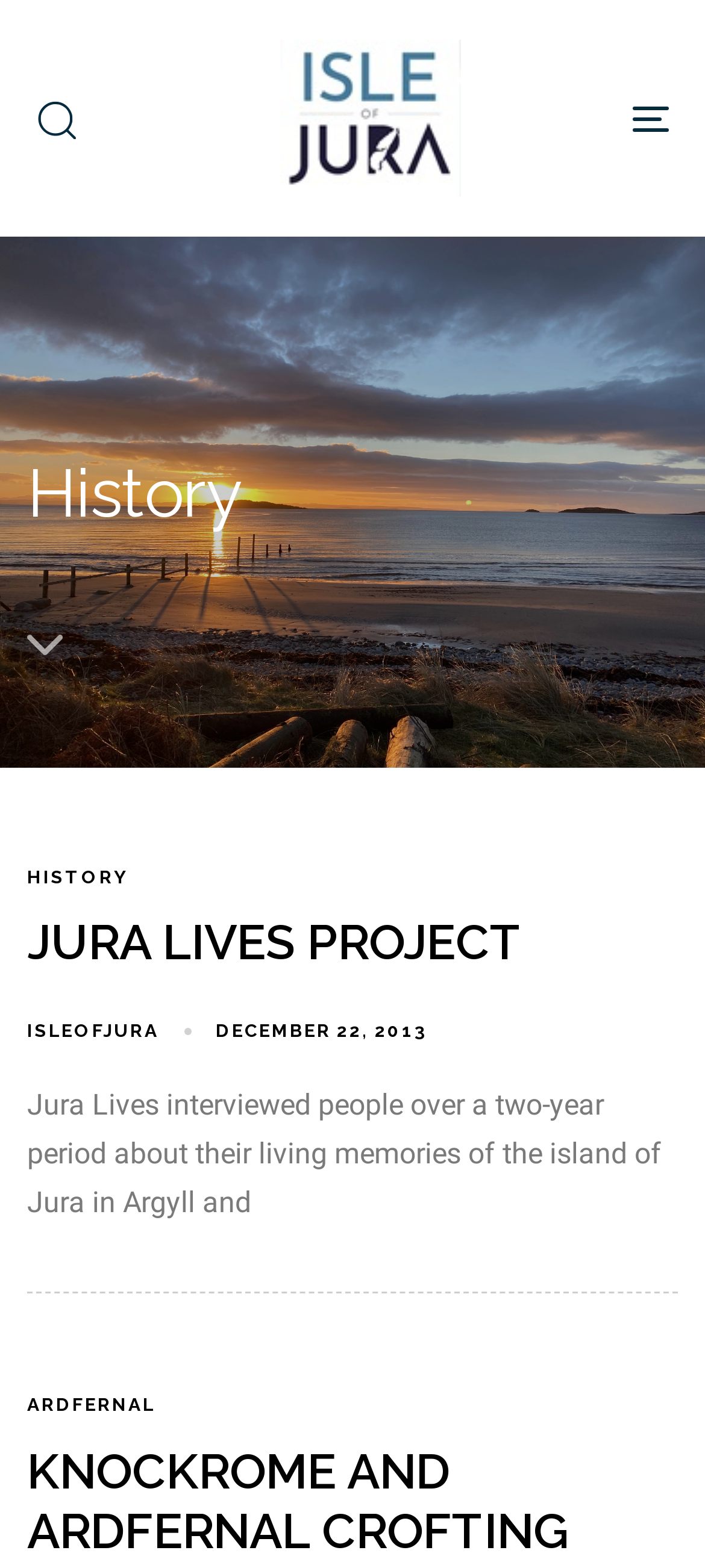Could you indicate the bounding box coordinates of the region to click in order to complete this instruction: "Browse Strategy games".

None